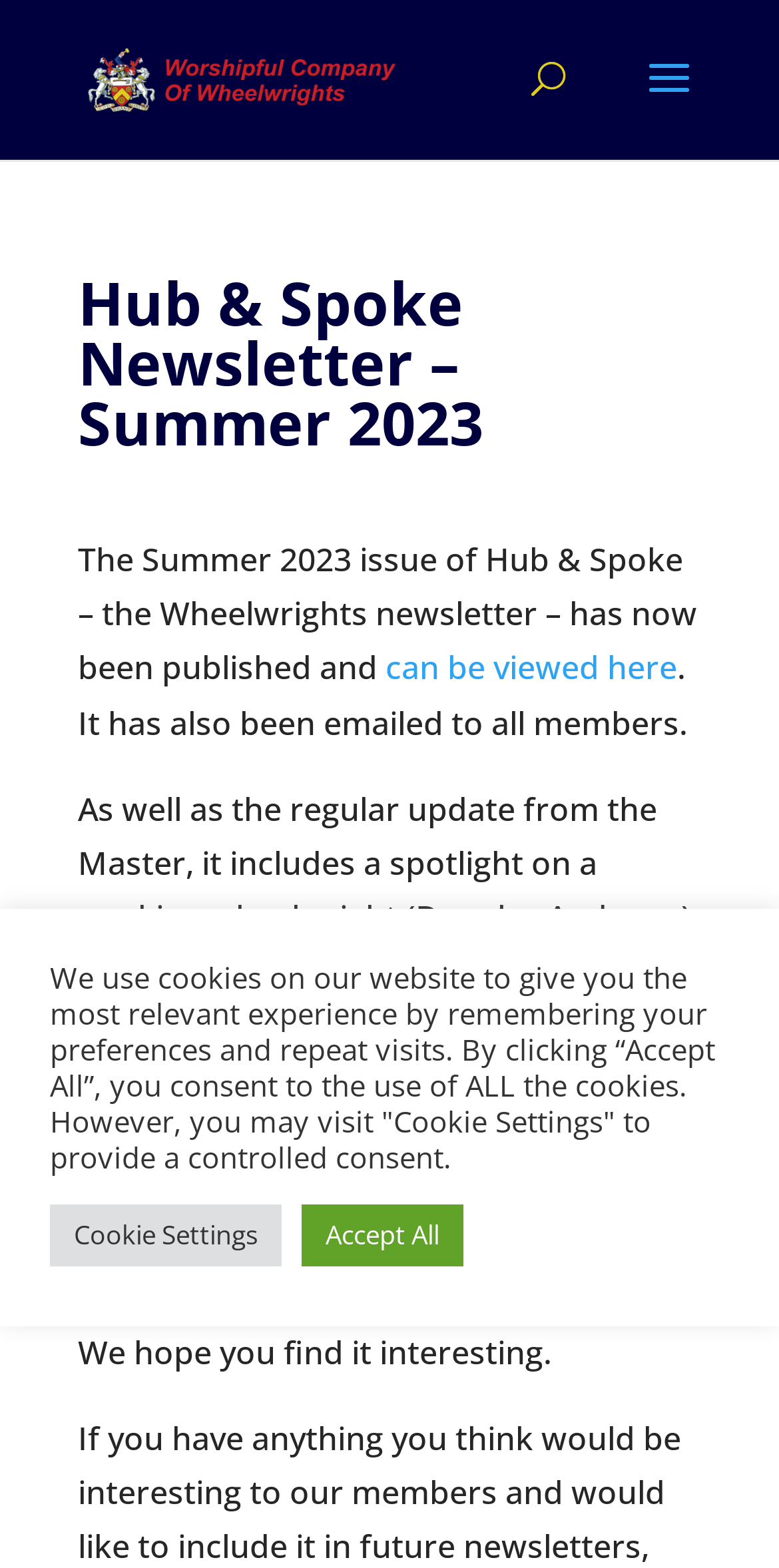Based on the image, please respond to the question with as much detail as possible:
Who is the recipient of the Sir Bert Massie Award?

The recipient of the Sir Bert Massie Award is mentioned in the StaticText element with the text 'the presentation of this year’s Sir Bert Massie Award to Phil Friend OBE'.